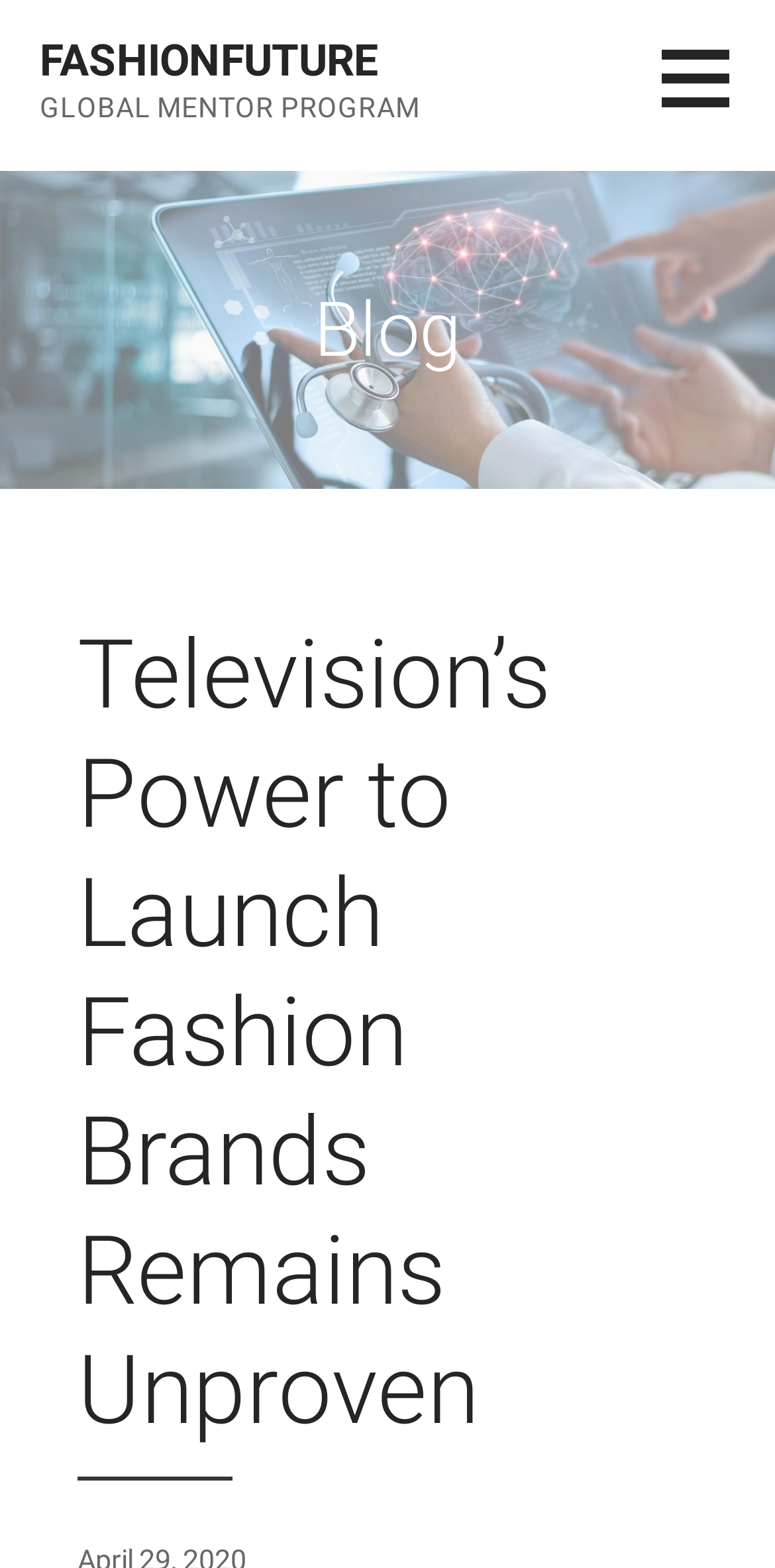Identify the bounding box coordinates for the UI element mentioned here: "FashionFuture". Provide the coordinates as four float values between 0 and 1, i.e., [left, top, right, bottom].

[0.051, 0.023, 0.487, 0.054]